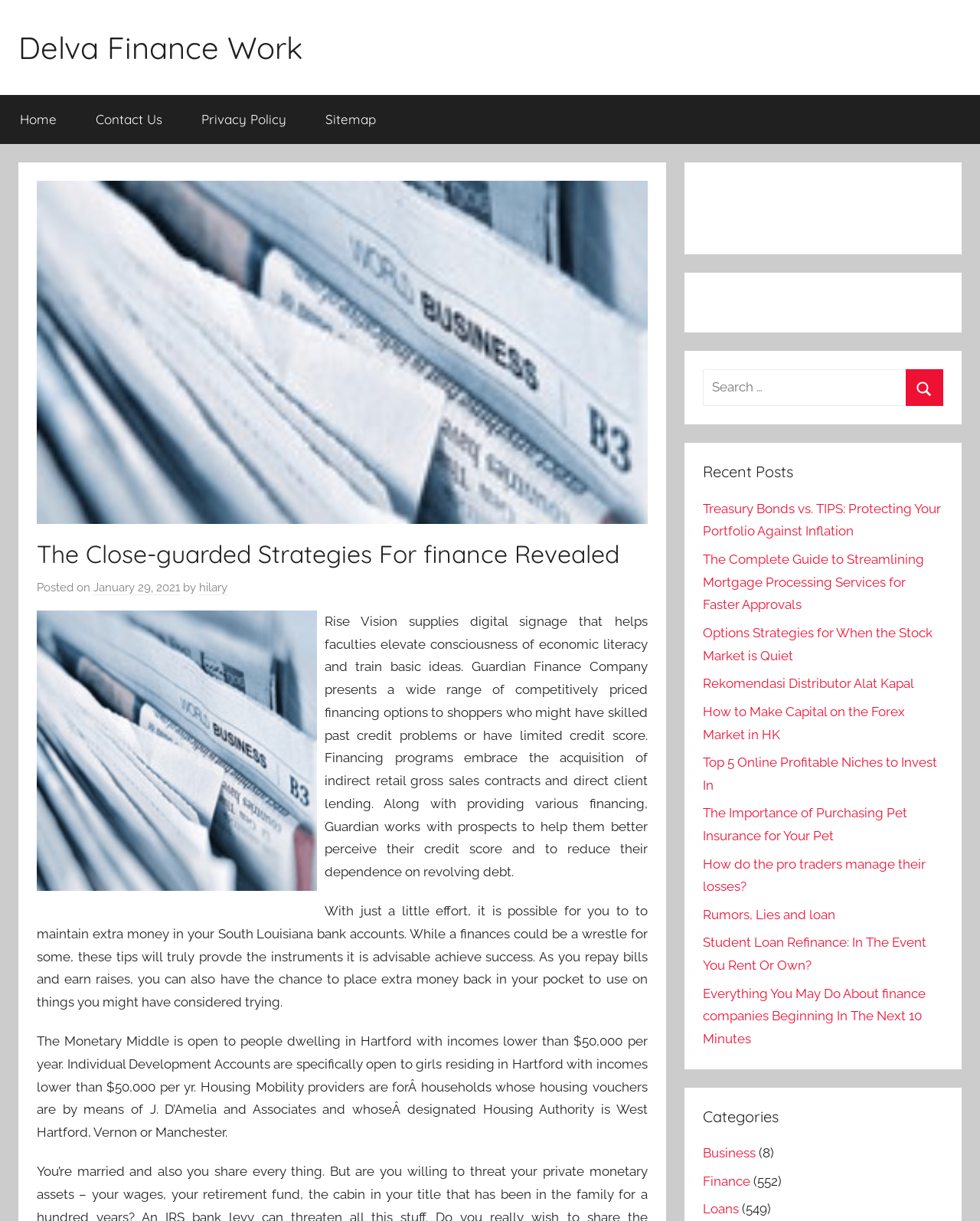Determine the bounding box coordinates of the clickable region to follow the instruction: "Read the 'Recent Posts' section".

[0.717, 0.378, 0.962, 0.395]